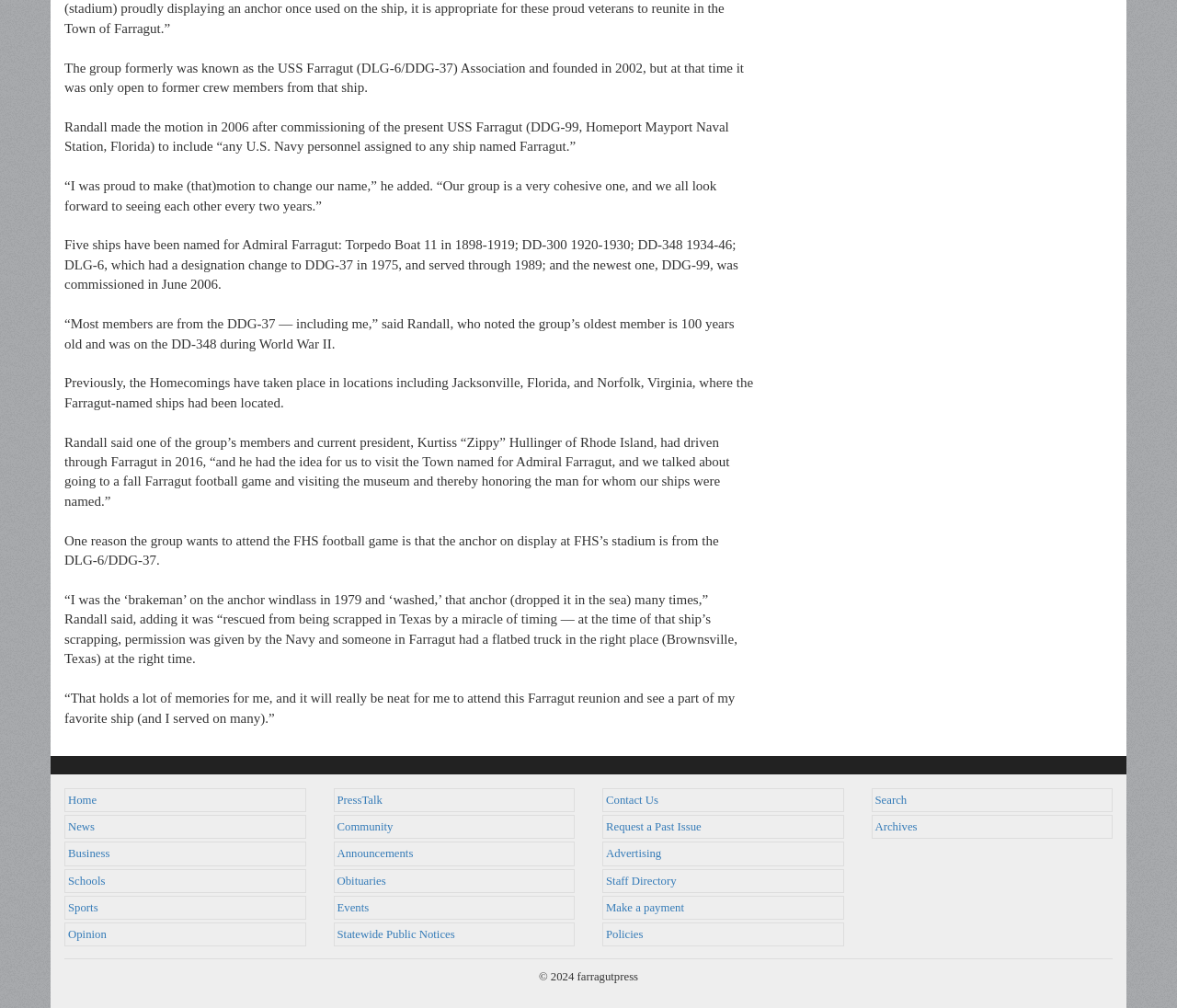Please answer the following question using a single word or phrase: 
What is the name of the association mentioned in the article?

USS Farragut Association